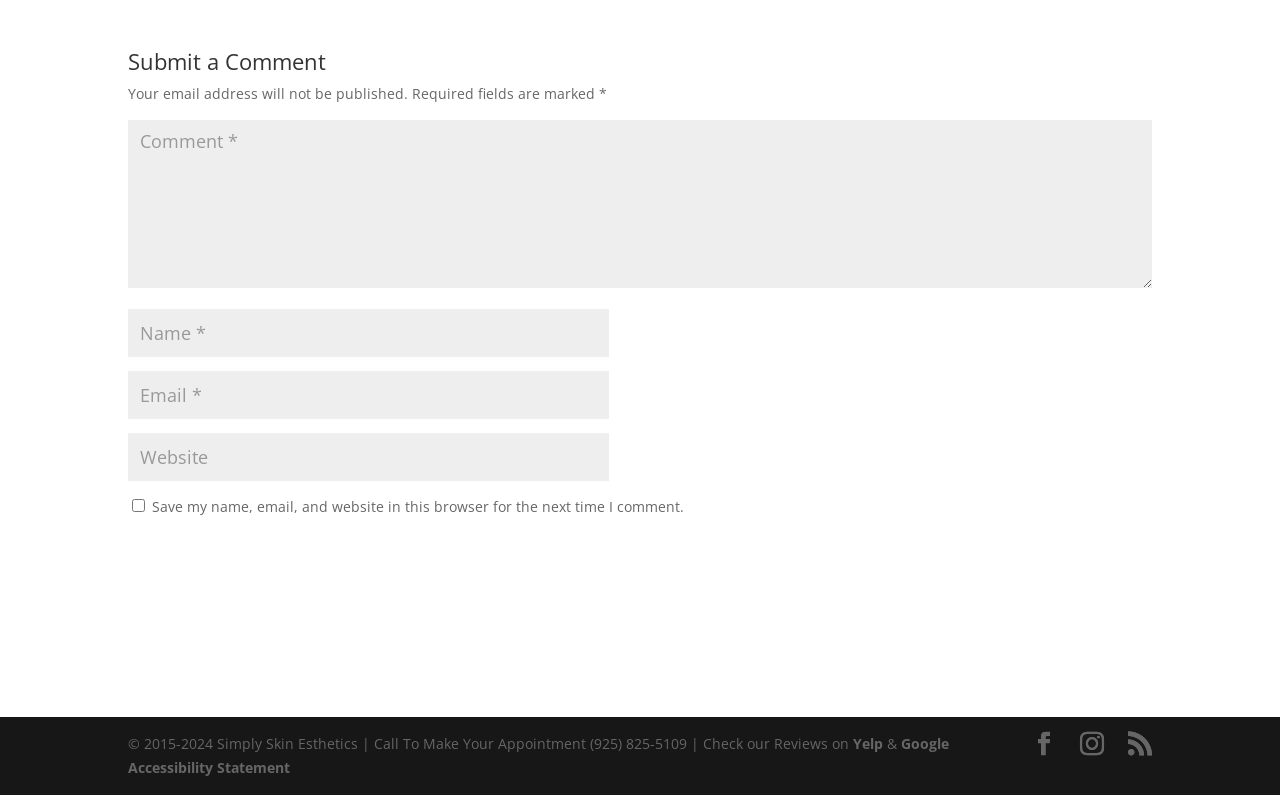Please identify the bounding box coordinates of the region to click in order to complete the task: "Enter a comment". The coordinates must be four float numbers between 0 and 1, specified as [left, top, right, bottom].

[0.1, 0.151, 0.9, 0.362]